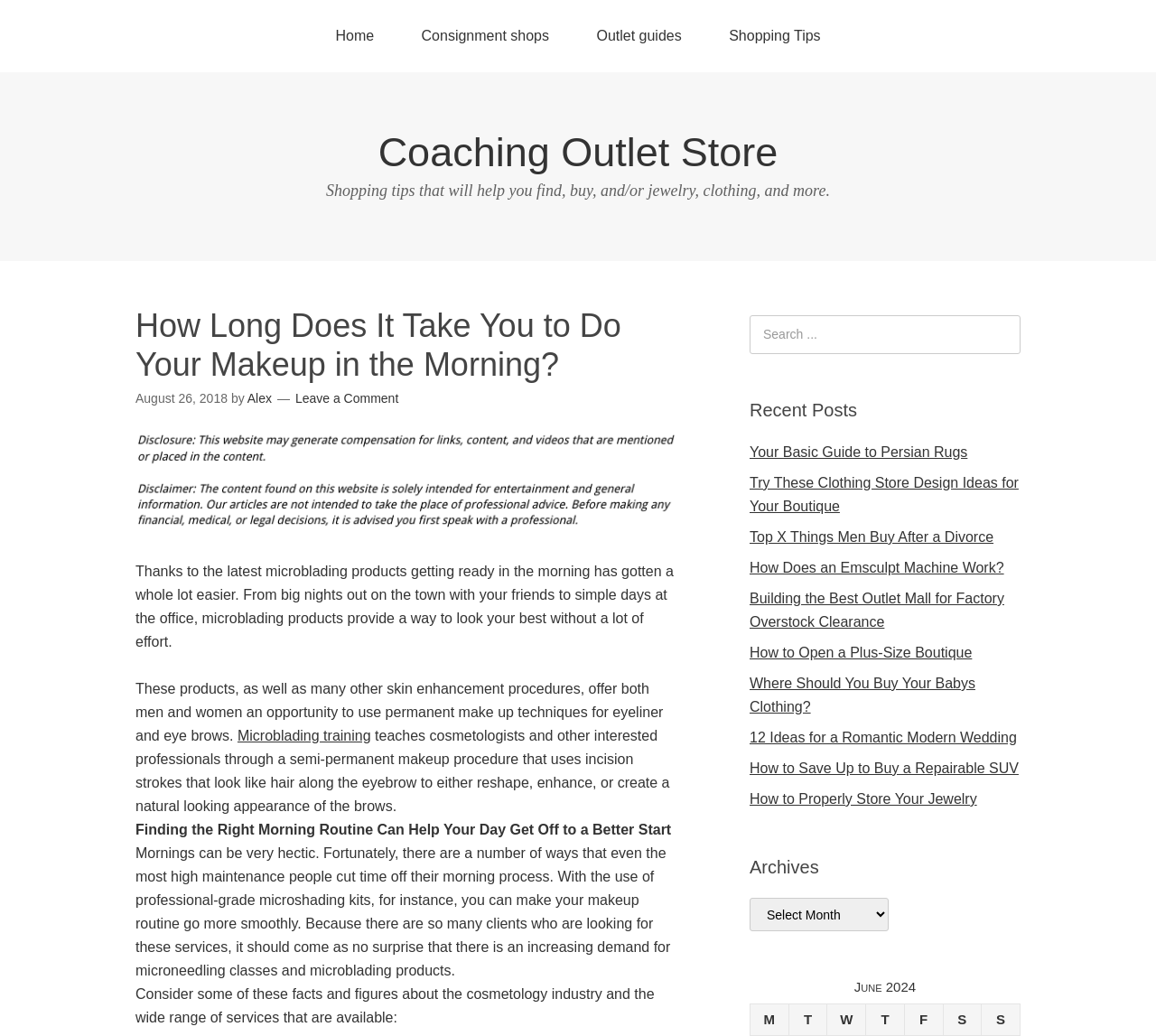Determine the bounding box for the HTML element described here: "Alex". The coordinates should be given as [left, top, right, bottom] with each number being a float between 0 and 1.

[0.214, 0.377, 0.235, 0.391]